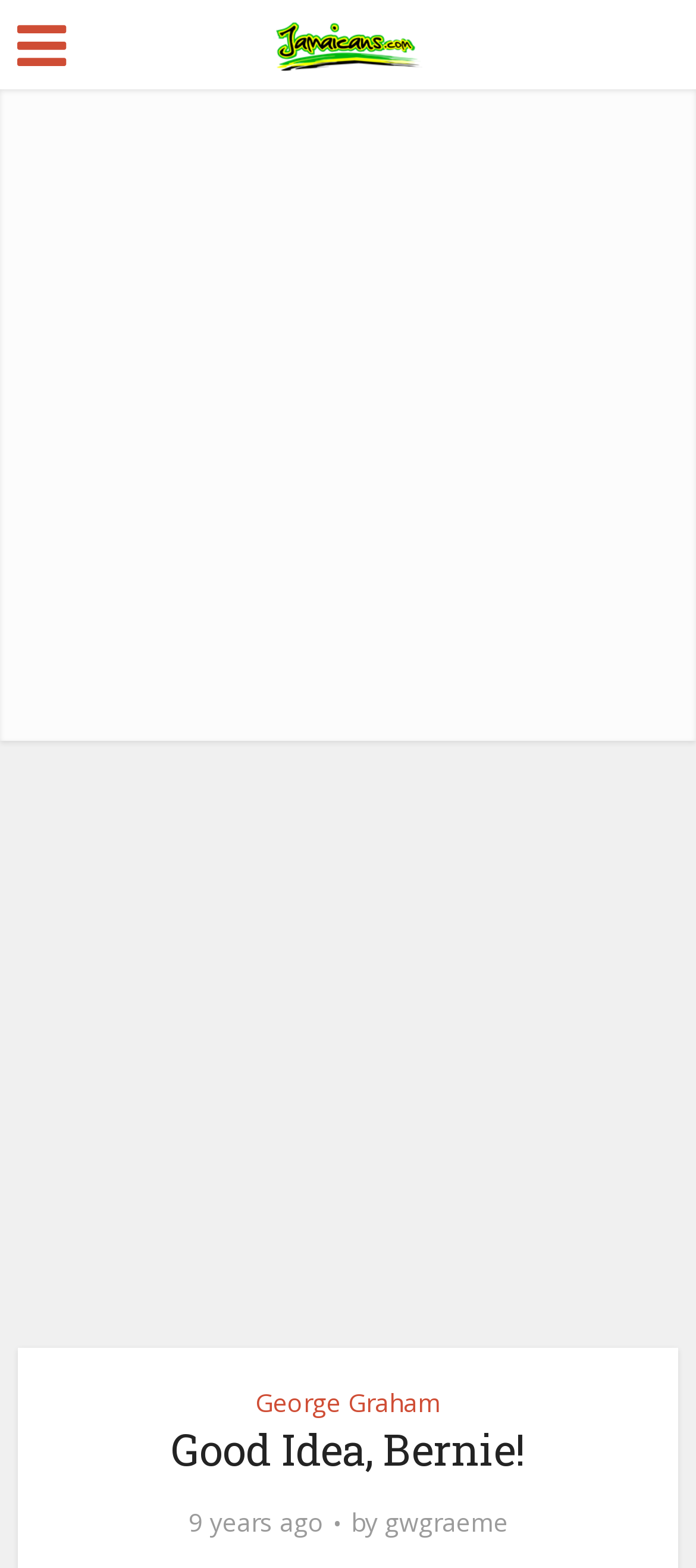Please reply to the following question with a single word or a short phrase:
What is the name of the website?

Jamaicans.com